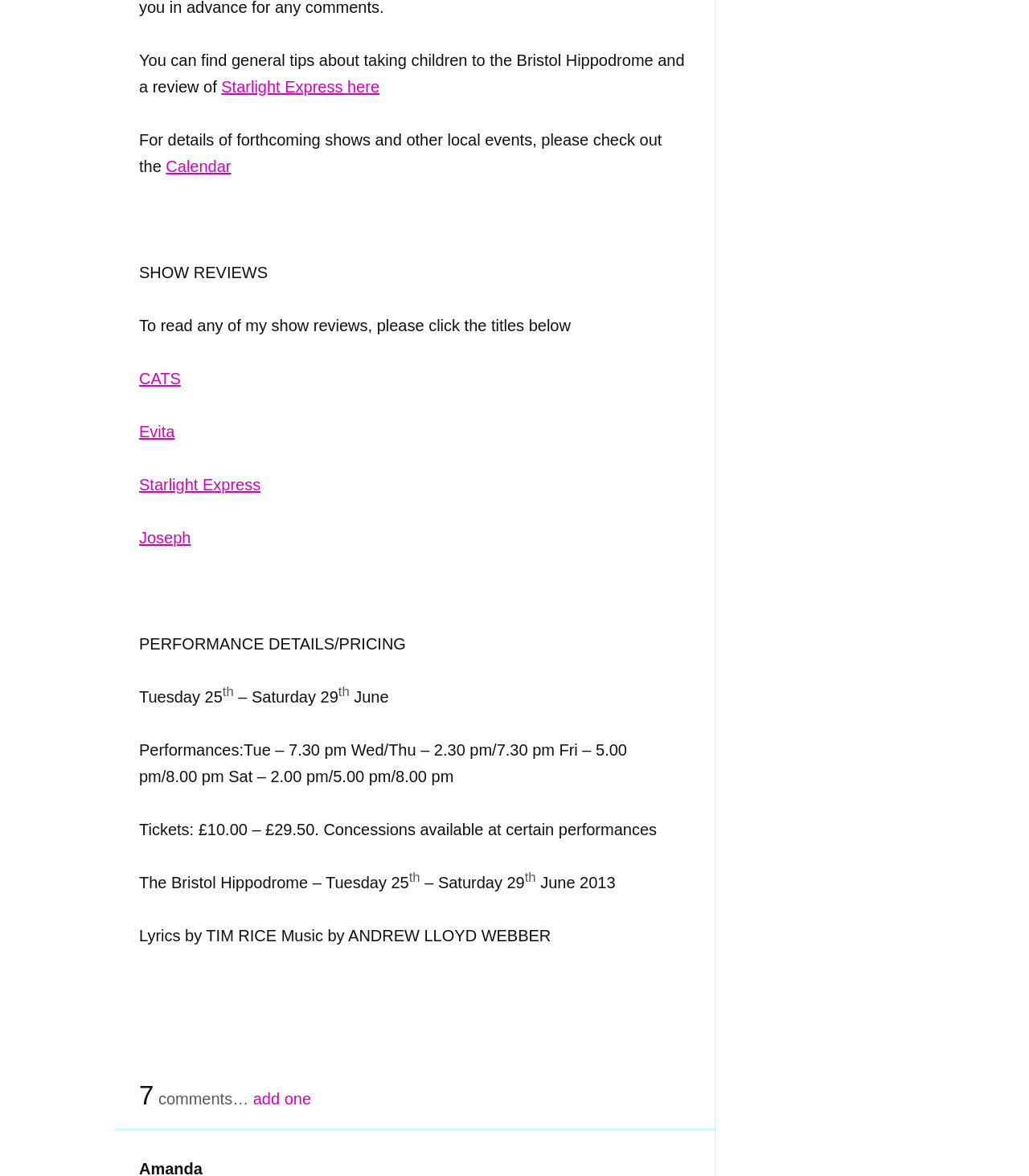Who wrote the music for the show?
Refer to the screenshot and answer in one word or phrase.

ANDREW LLOYD WEBBER